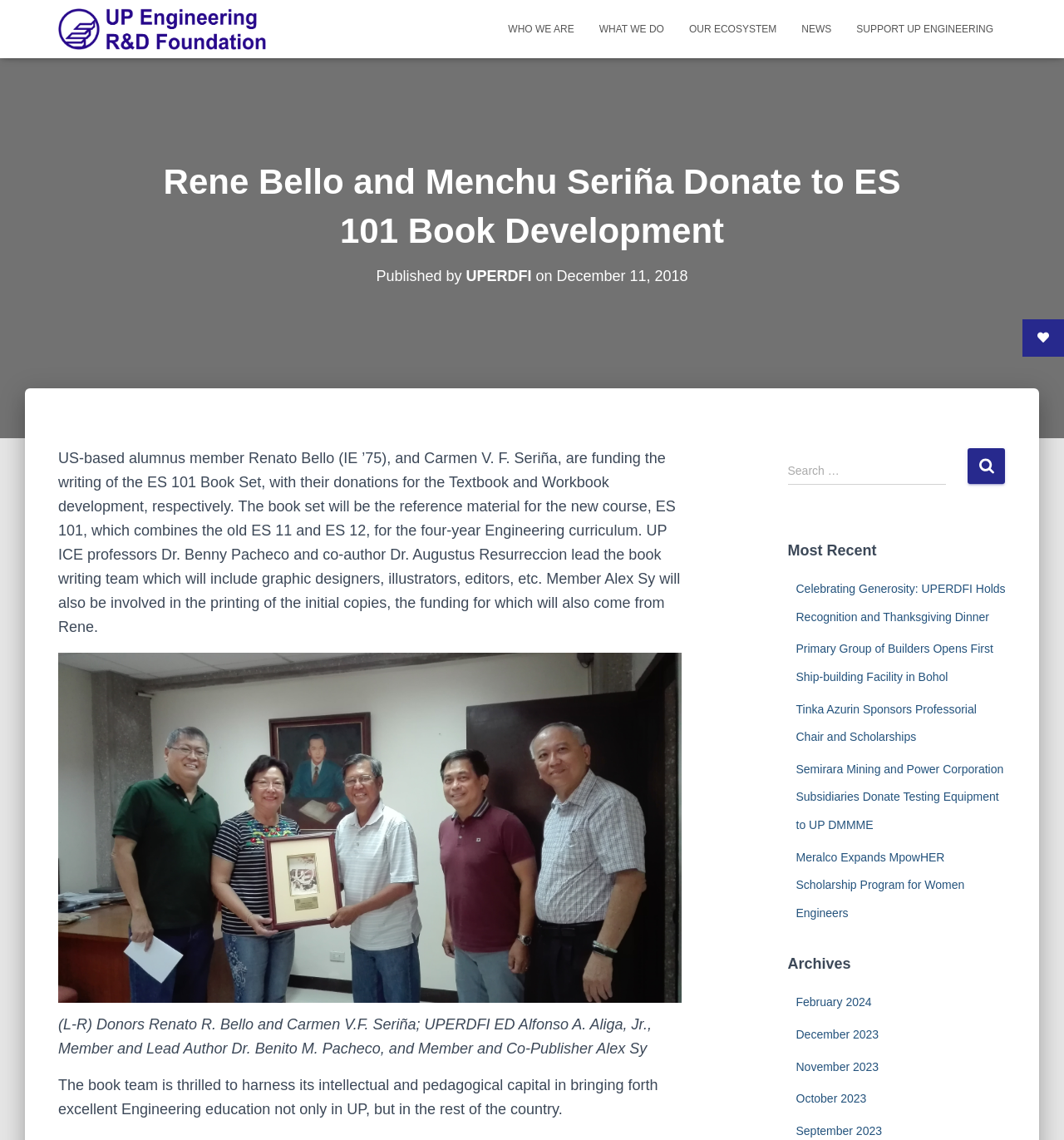Please identify the coordinates of the bounding box for the clickable region that will accomplish this instruction: "Click on the 'SUPPORT UP ENGINEERING' link".

[0.793, 0.007, 0.945, 0.044]